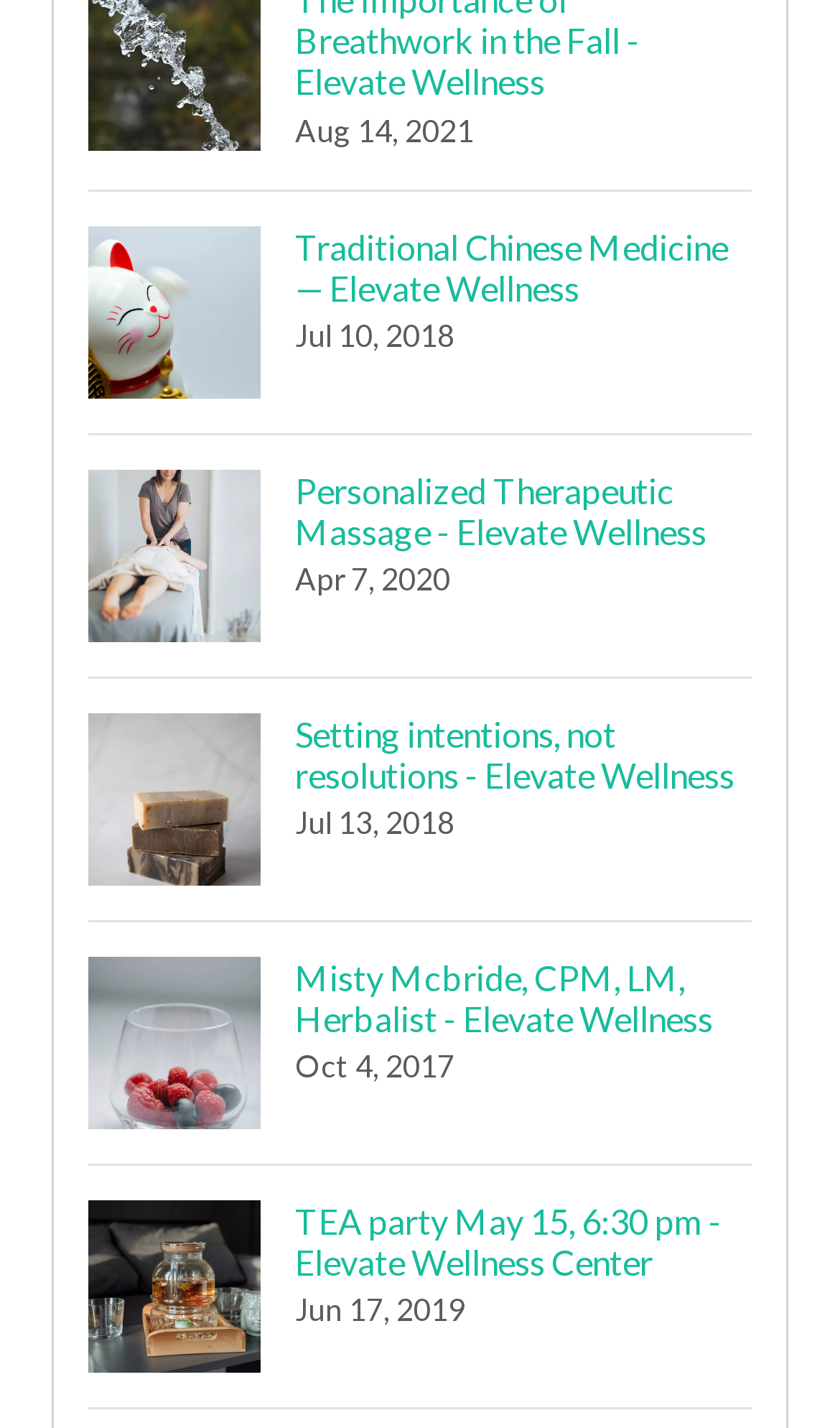Answer the question with a single word or phrase: 
What is the topic of the first link?

Traditional Chinese Medicine